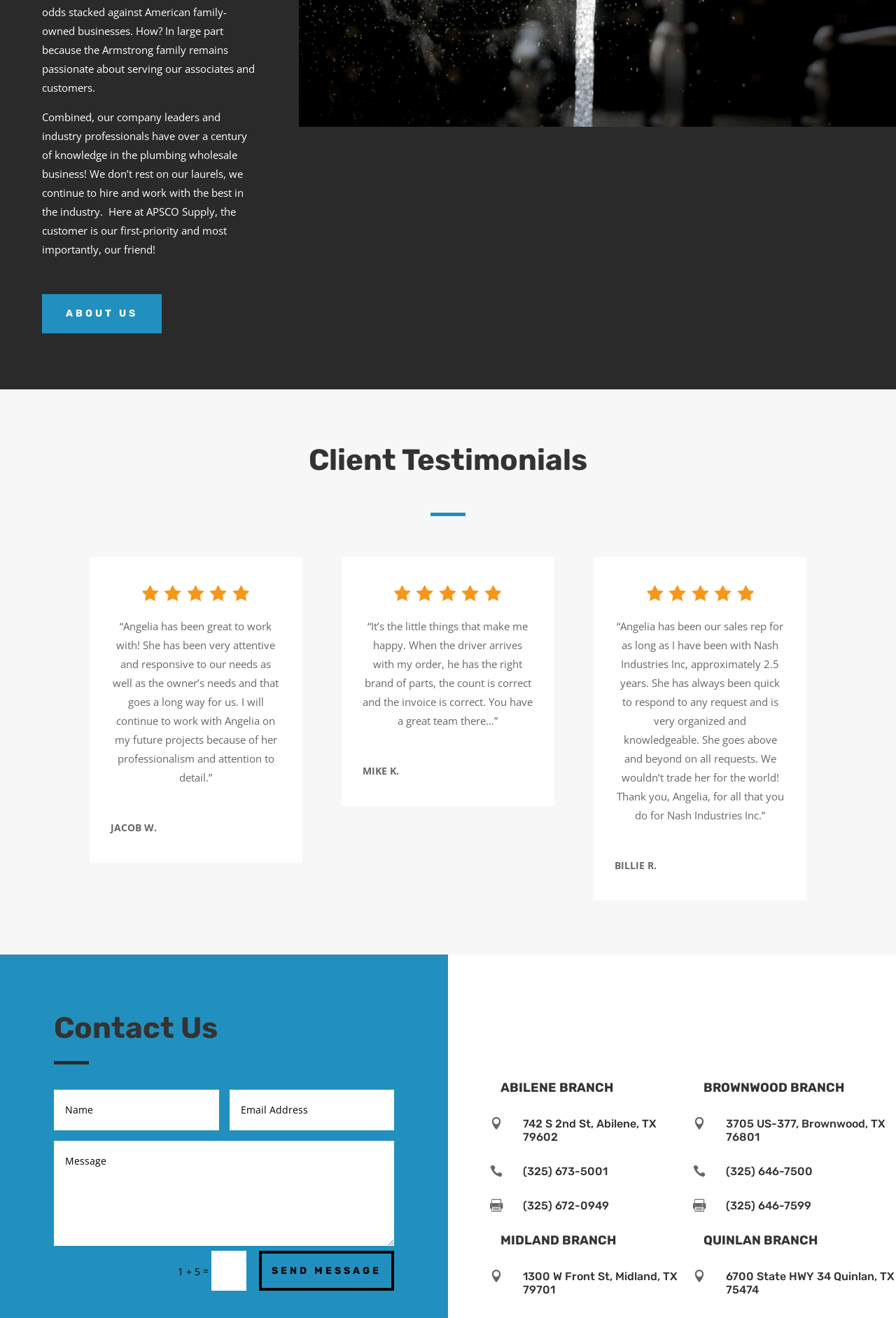How many branches does the company have?
Respond to the question with a single word or phrase according to the image.

4